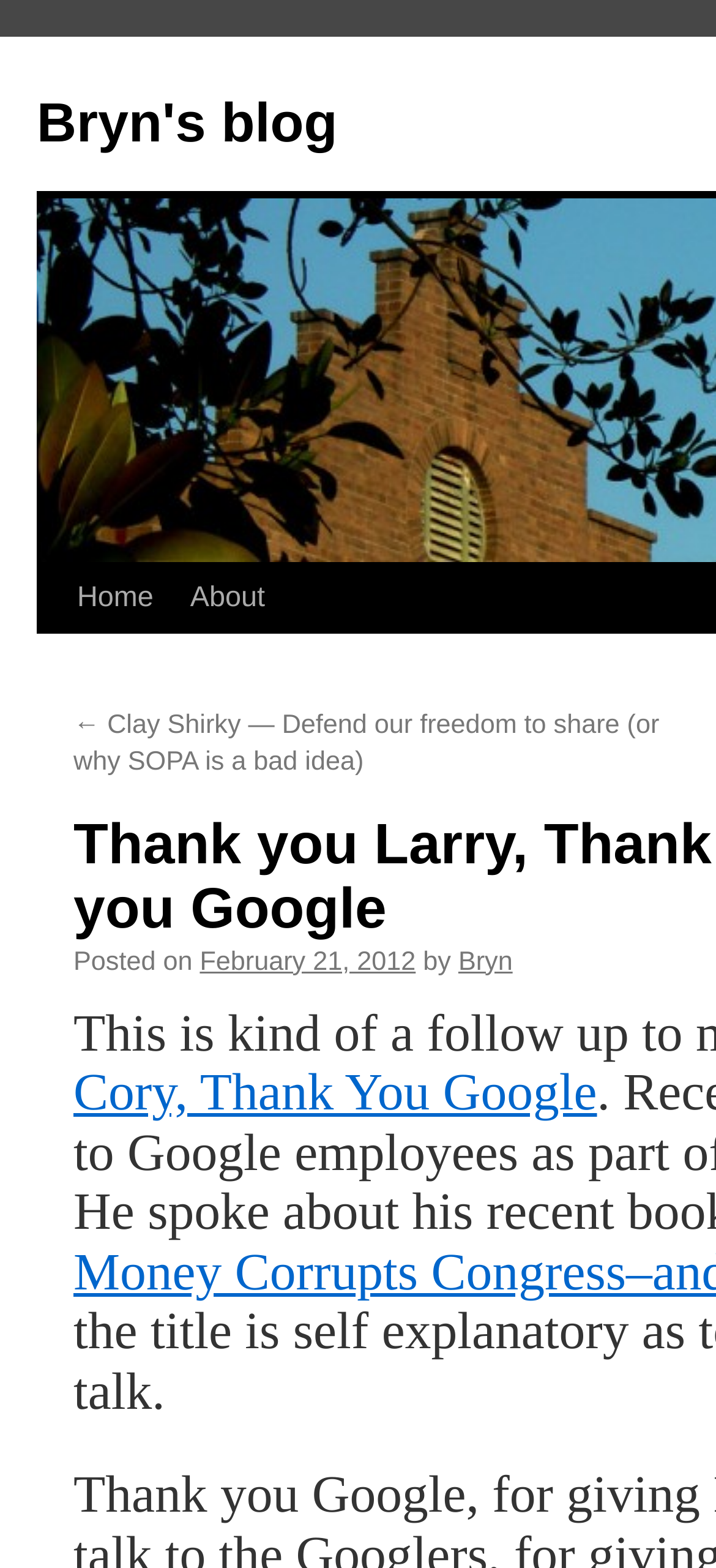Describe in detail what you see on the webpage.

The webpage is a blog post titled "Thank you Larry, Thank you Matt, Thank you Google" on Bryn's blog. At the top left, there is a link to "Bryn's blog". Below it, there is a link to "Skip to content" and a navigation menu with links to "Home" and "About". 

The main content of the blog post is located in the middle of the page. It appears to be a sharing or reposting of an article by Clay Shirky, titled "Defend our freedom to share (or why SOPA is a bad idea)". The title of the original article is a link. Below the title, there is a line of text that indicates the post date, "Posted on February 21, 2012", and the author, "by Bryn".